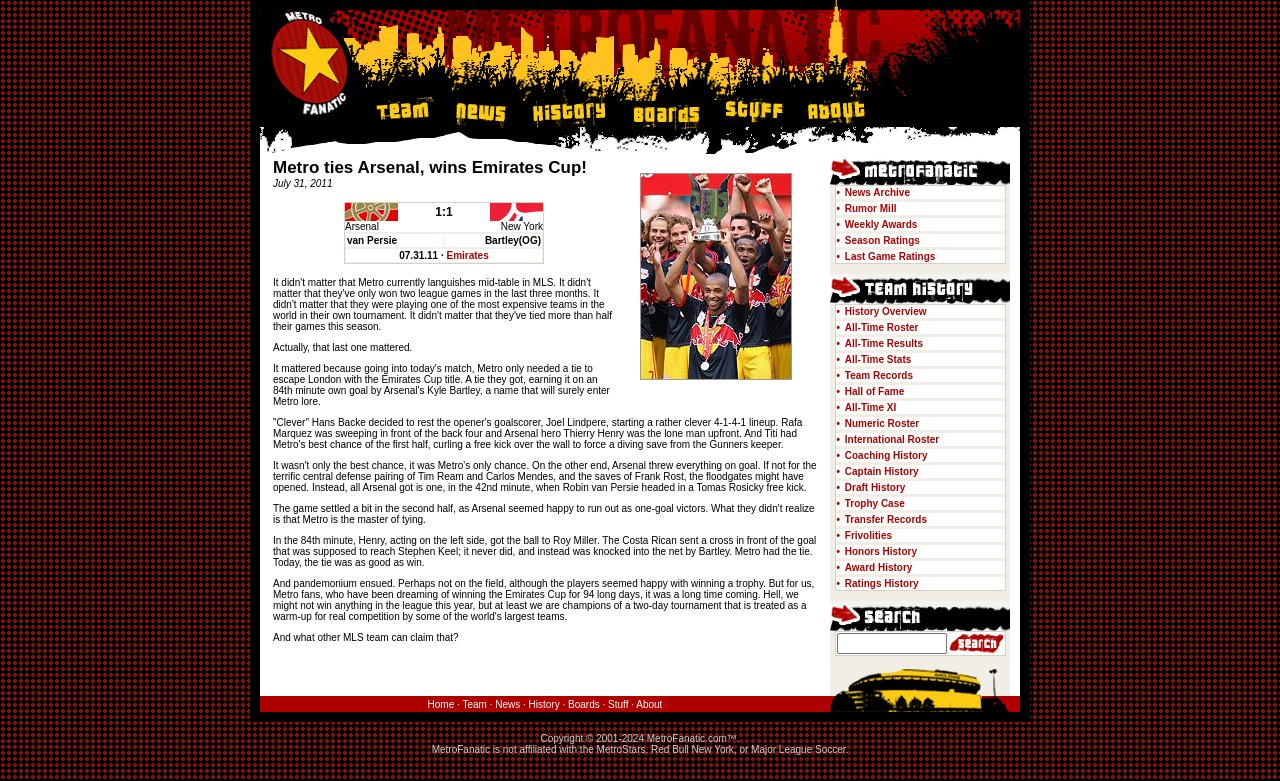Can you determine the bounding box coordinates of the area that needs to be clicked to fulfill the following instruction: "click the link to Emirates Cup"?

[0.269, 0.259, 0.425, 0.338]